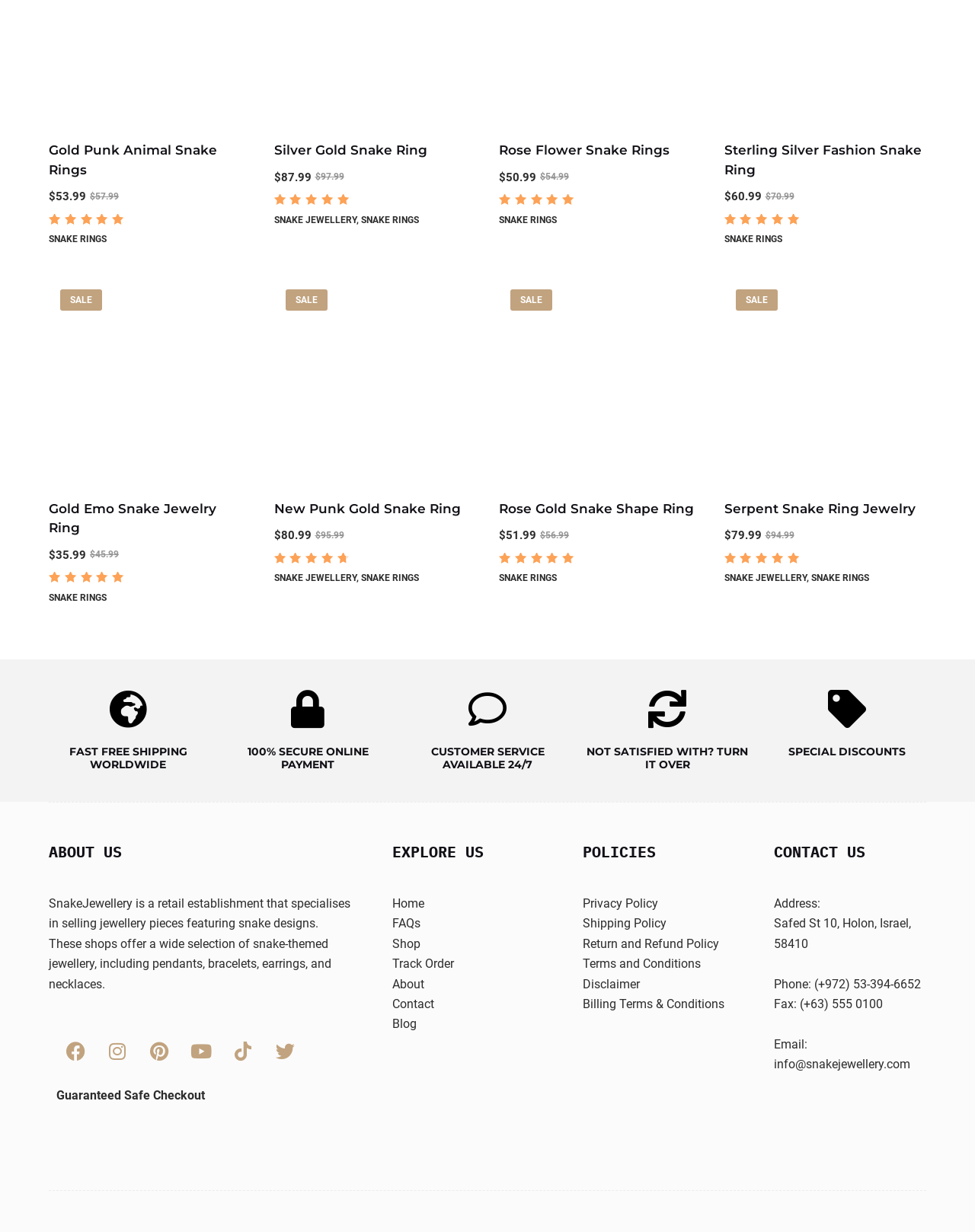Identify the bounding box coordinates of the clickable region required to complete the instruction: "Check out the 'Metro Stonker Trout Stocking Melbourne 2023' news". The coordinates should be given as four float numbers within the range of 0 and 1, i.e., [left, top, right, bottom].

None